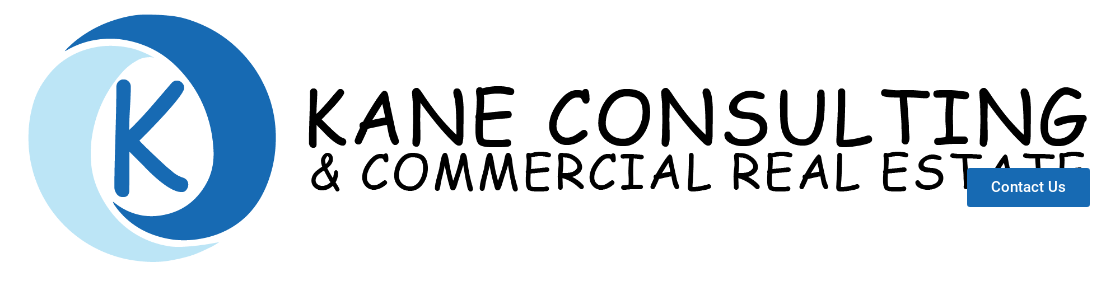What is the purpose of the 'Contact Us' button?
Using the details from the image, give an elaborate explanation to answer the question.

The 'Contact Us' button is placed on the right side of the image, and its purpose is to invite visitors to reach out to Kane Consulting & Commercial Real Estate for more information or assistance. This reinforces the company's commitment to client engagement and provides a clear call-to-action for potential clients.